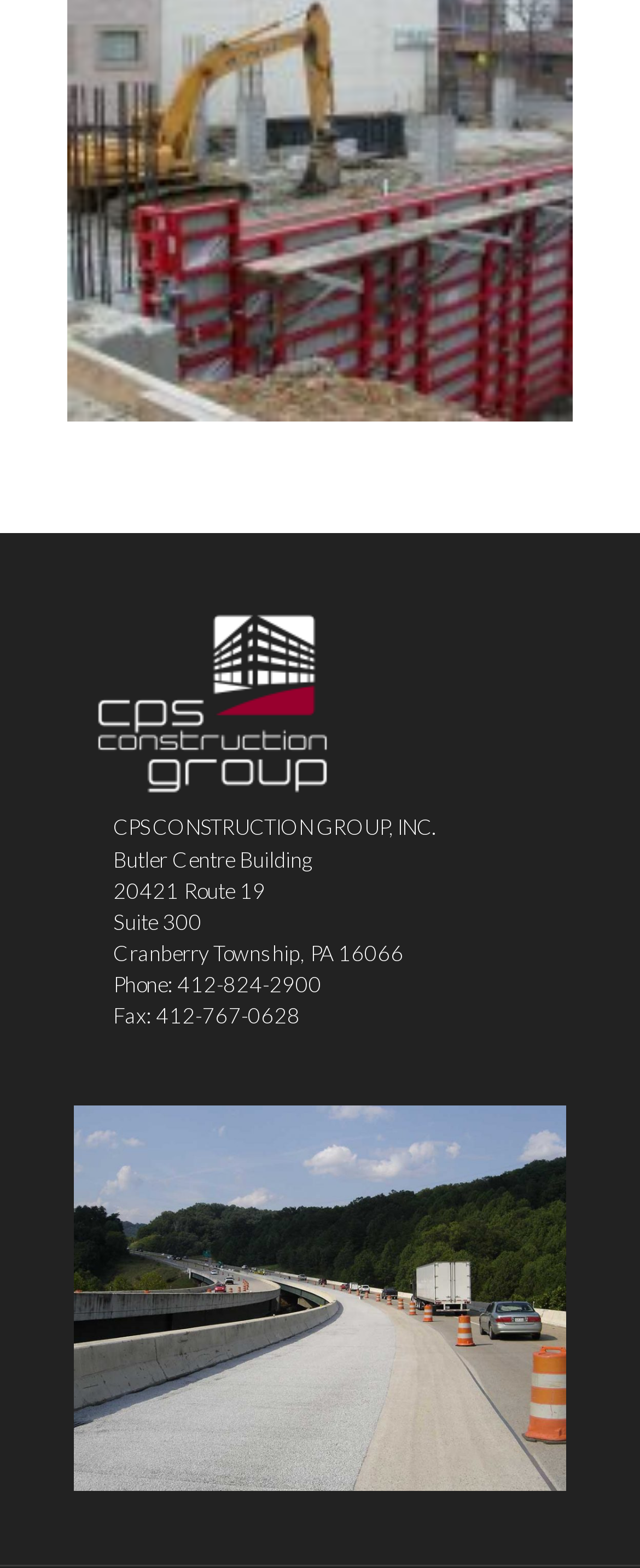What is the phone number?
Give a detailed response to the question by analyzing the screenshot.

The phone number can be found in the contact information section, which is located below the company address, and it is 'Phone: 412-824-2900'.